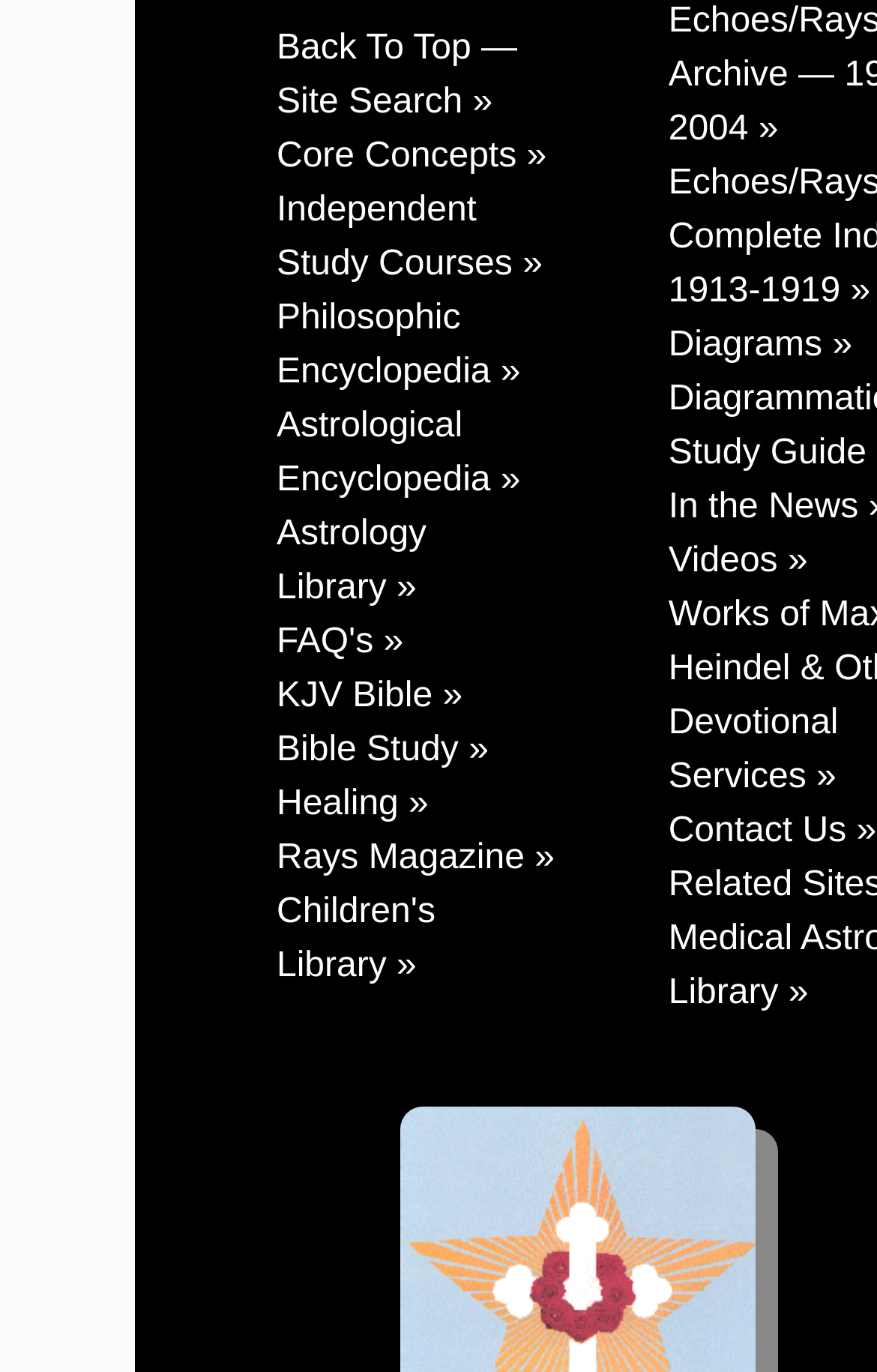Identify the bounding box coordinates for the element that needs to be clicked to fulfill this instruction: "Read the philosophic encyclopedia". Provide the coordinates in the format of four float numbers between 0 and 1: [left, top, right, bottom].

[0.315, 0.296, 0.594, 0.363]